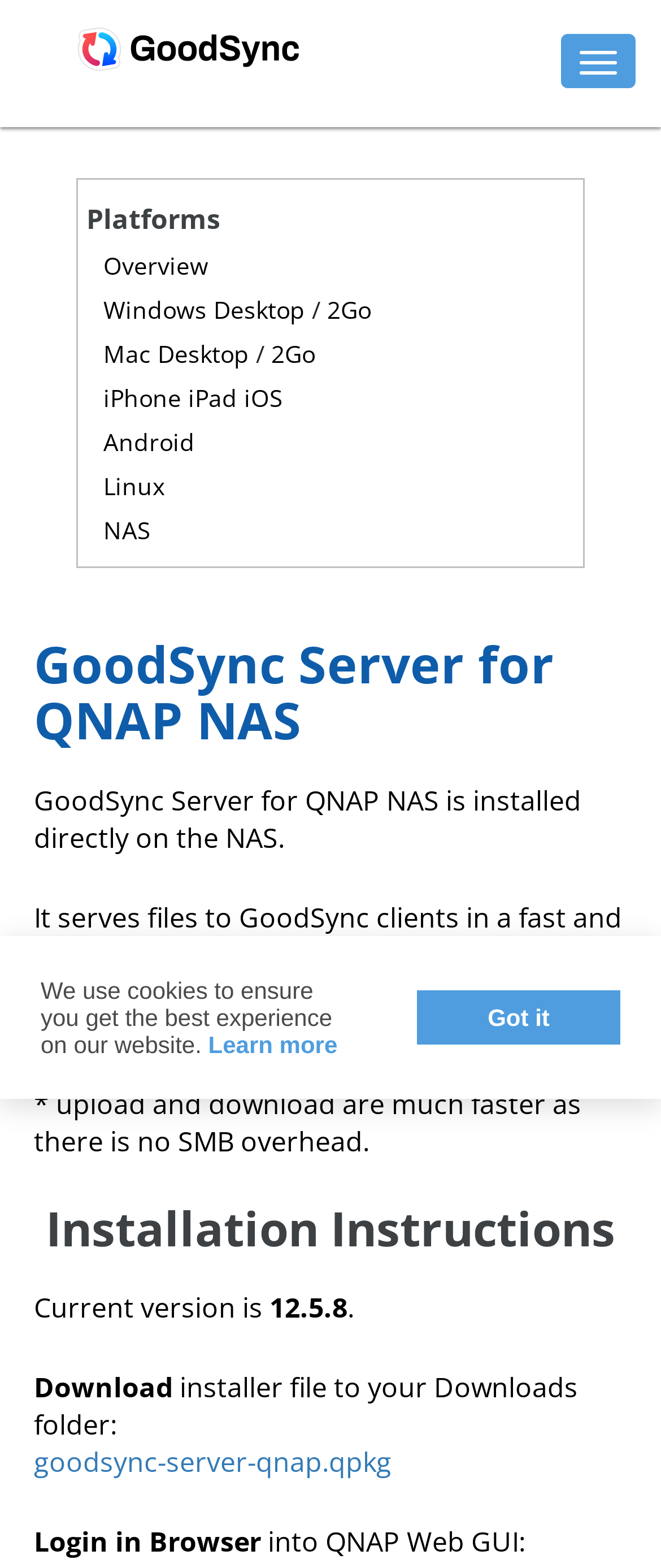Respond with a single word or phrase to the following question:
What is the logo image on the top left?

Goodsync Logo